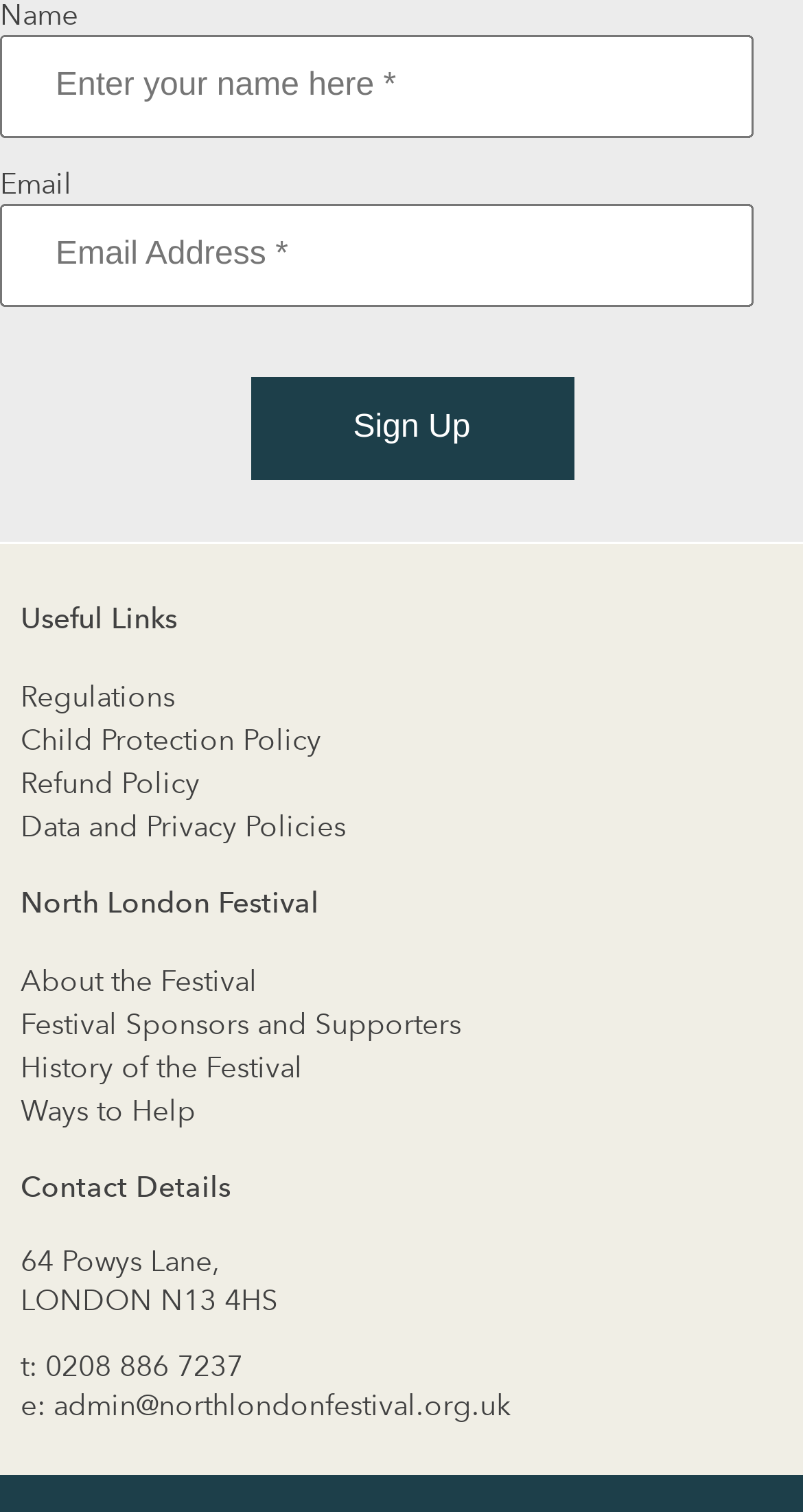Respond to the following question using a concise word or phrase: 
What is the theme of the webpage?

North London Festival